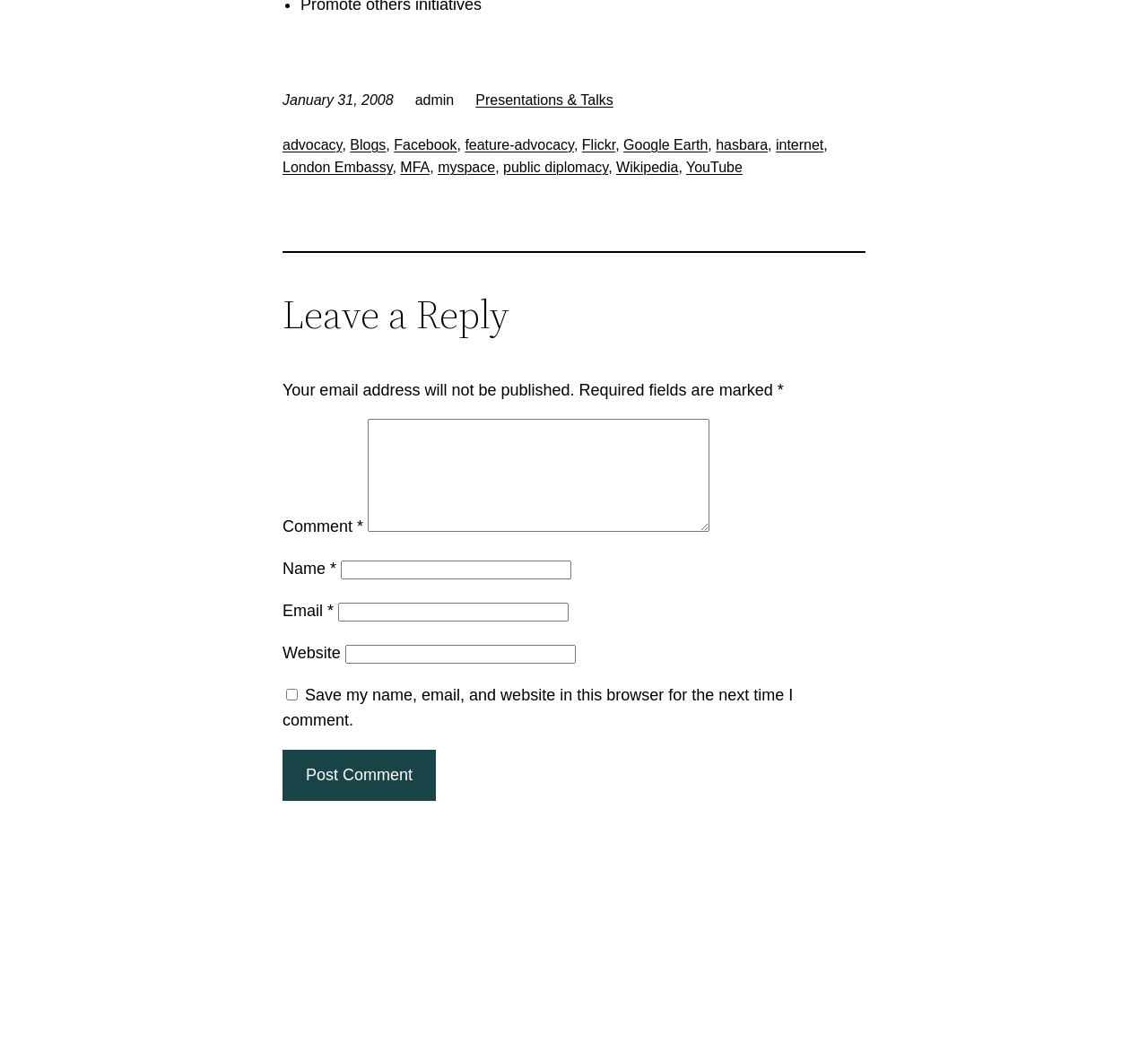Please indicate the bounding box coordinates of the element's region to be clicked to achieve the instruction: "Read the article 'Jackson Kayak Buys Werner Paddles'". Provide the coordinates as four float numbers between 0 and 1, i.e., [left, top, right, bottom].

None